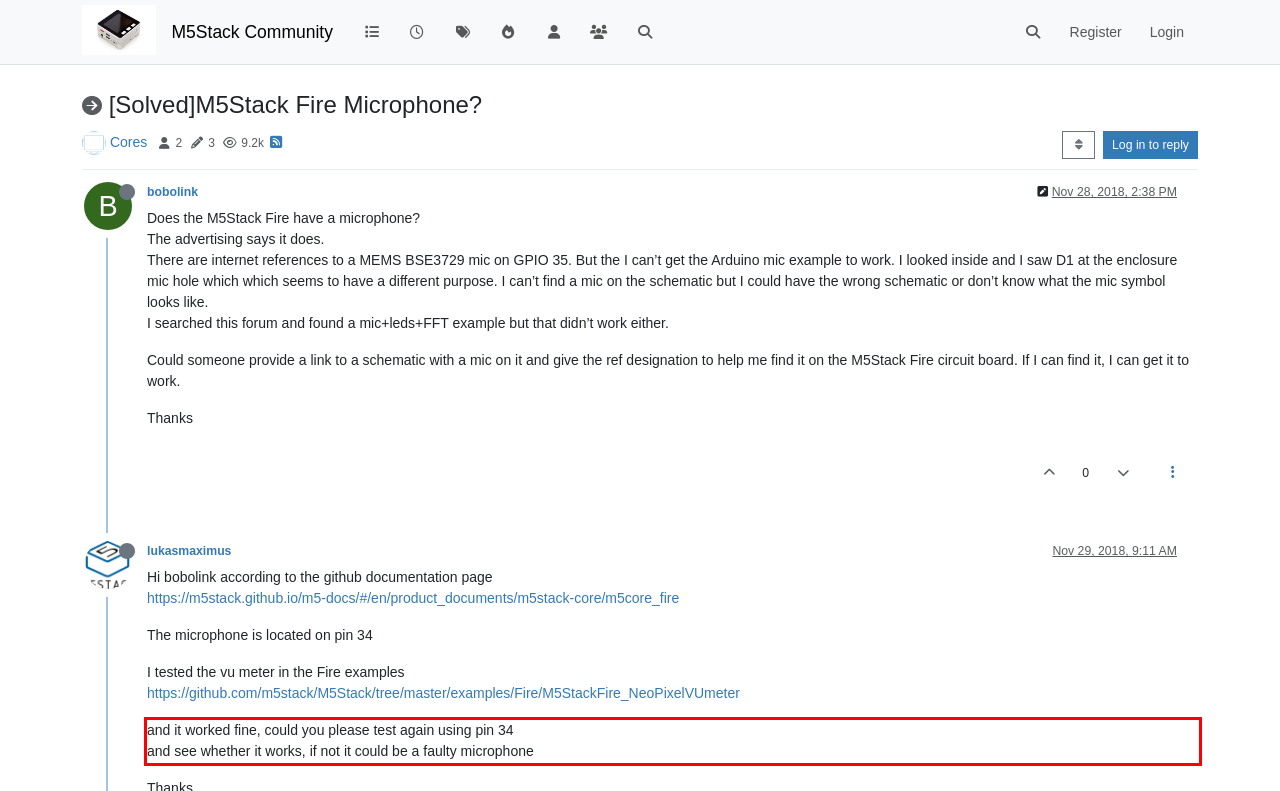Please use OCR to extract the text content from the red bounding box in the provided webpage screenshot.

and it worked fine, could you please test again using pin 34 and see whether it works, if not it could be a faulty microphone